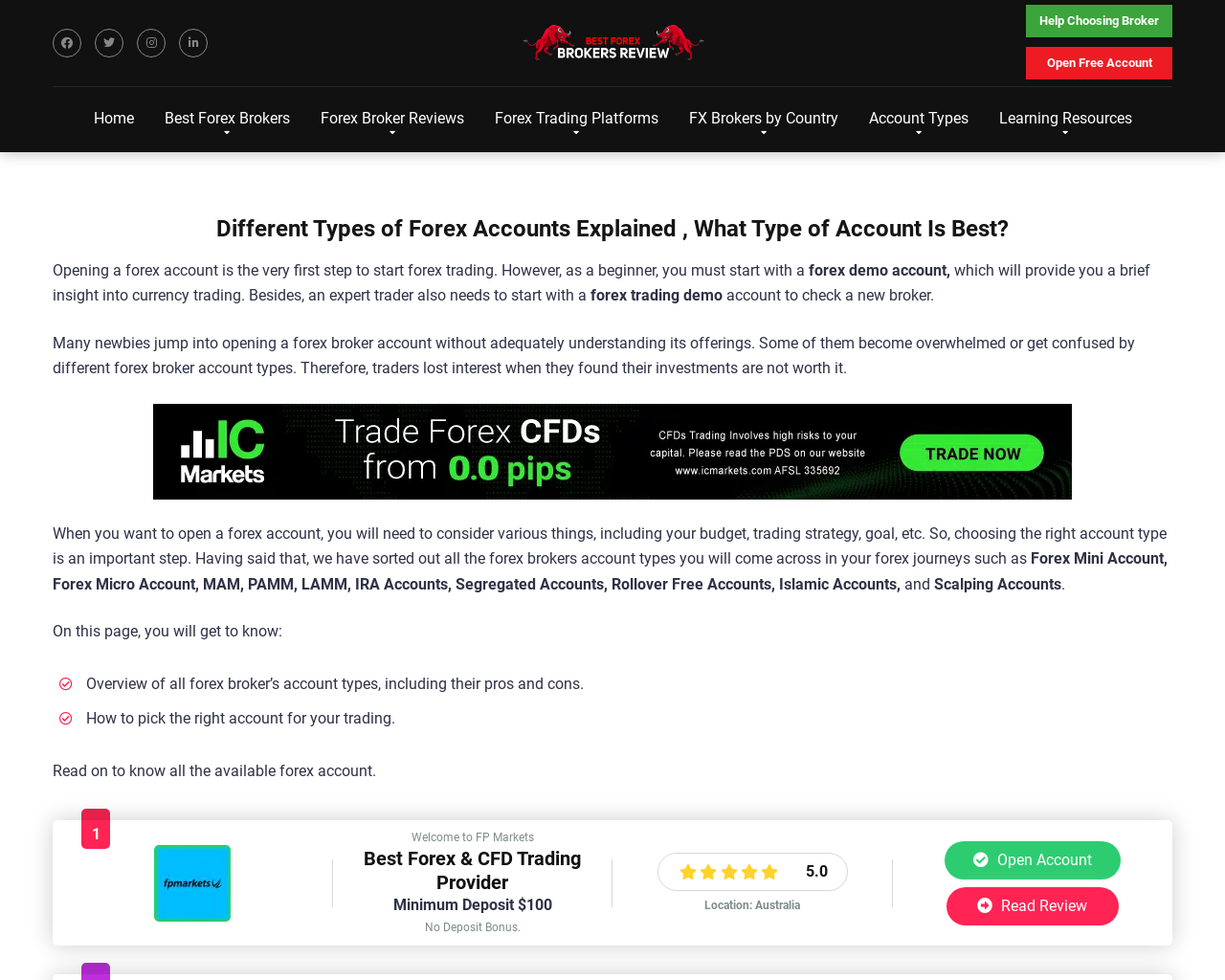Please determine the bounding box coordinates of the clickable area required to carry out the following instruction: "Read the 'FP Markets Review'". The coordinates must be four float numbers between 0 and 1, represented as [left, top, right, bottom].

[0.126, 0.925, 0.188, 0.944]